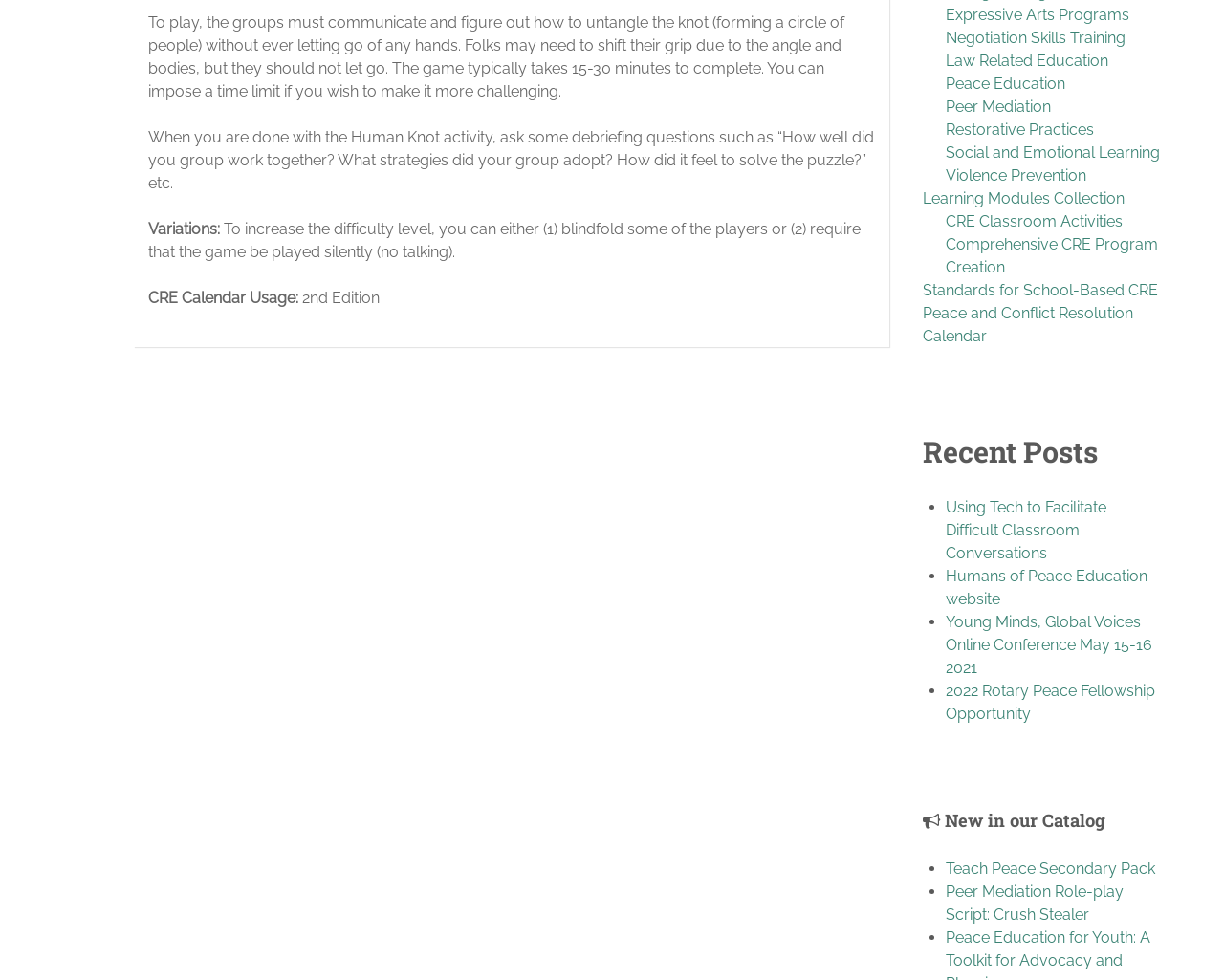Give the bounding box coordinates for the element described as: "Comprehensive CRE Program Creation".

[0.773, 0.24, 0.946, 0.282]